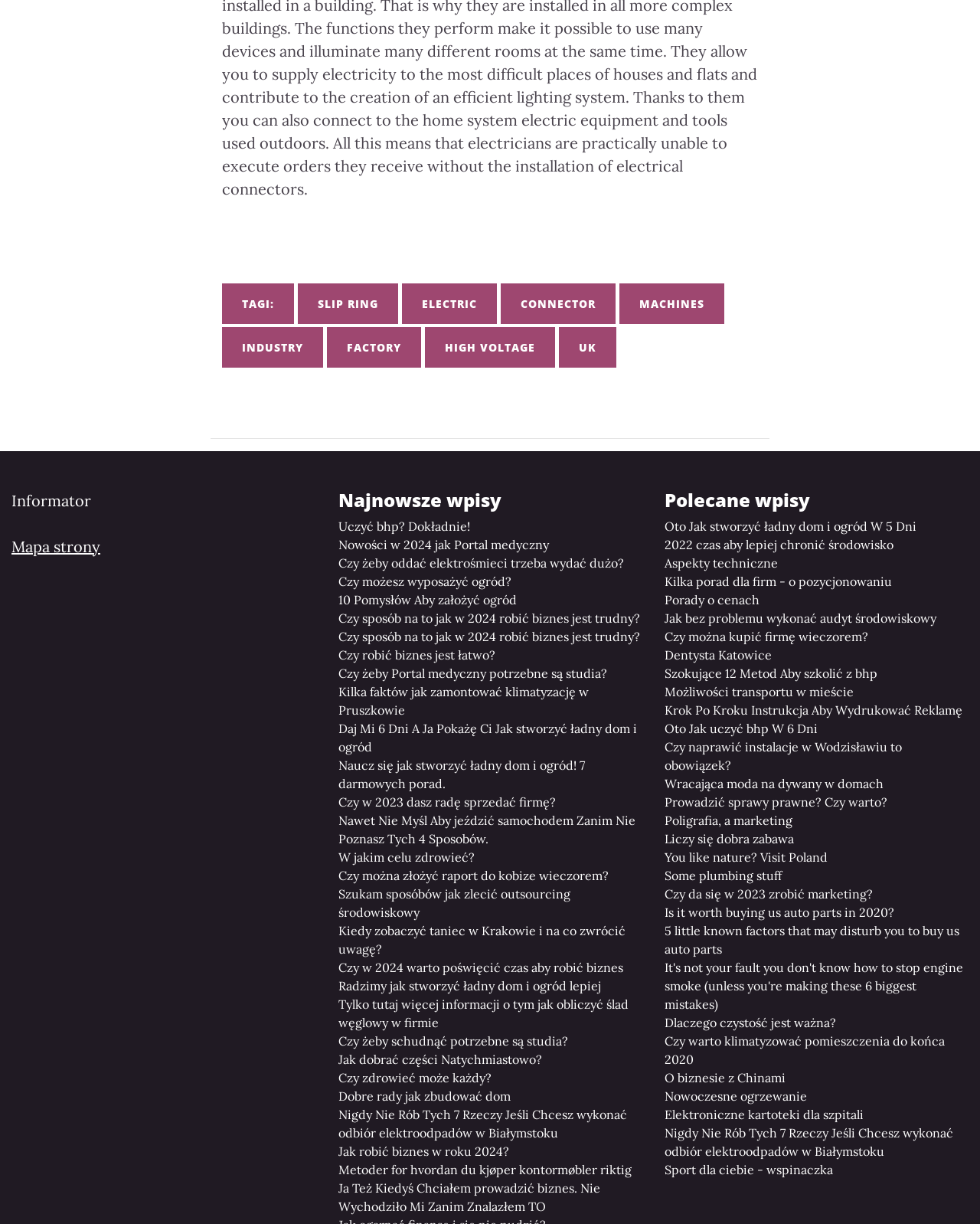Use a single word or phrase to answer the question: 
How many headings are there on the webpage?

2